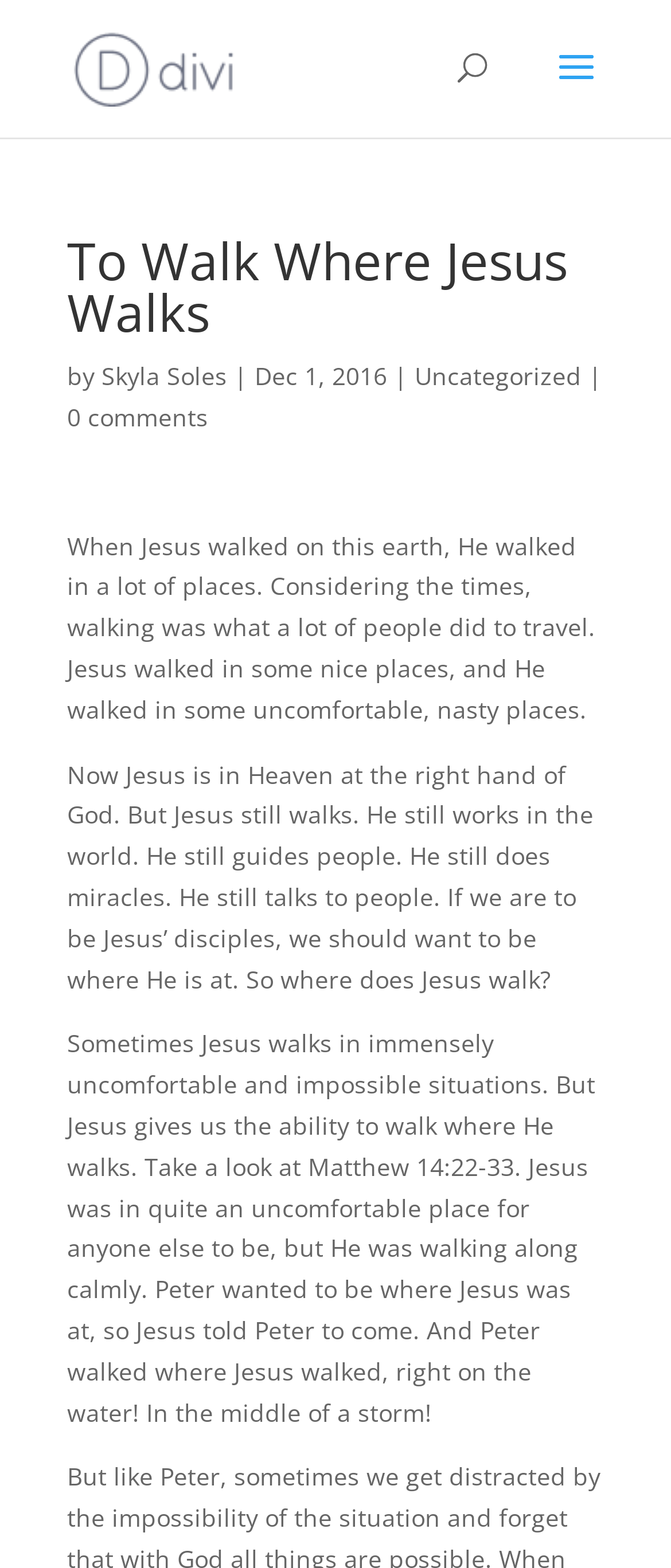When was the blog post published?
Provide a detailed answer to the question, using the image to inform your response.

The publication date can be found below the main heading 'To Walk Where Jesus Walks', where it says 'Dec 1, 2016'.